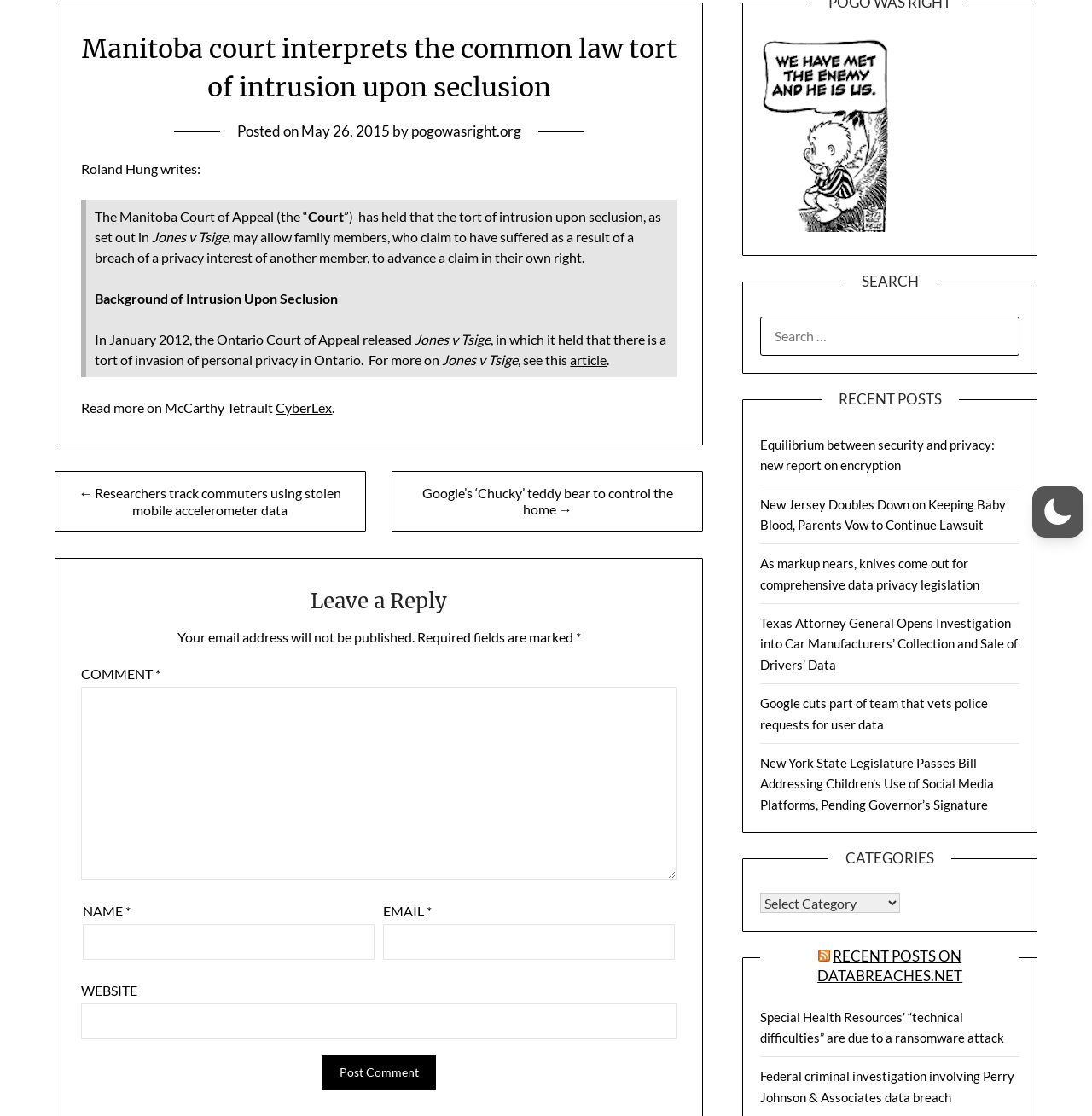Identify the bounding box coordinates for the UI element described by the following text: "parent_node: NAME * name="author"". Provide the coordinates as four float numbers between 0 and 1, in the format [left, top, right, bottom].

[0.076, 0.828, 0.343, 0.86]